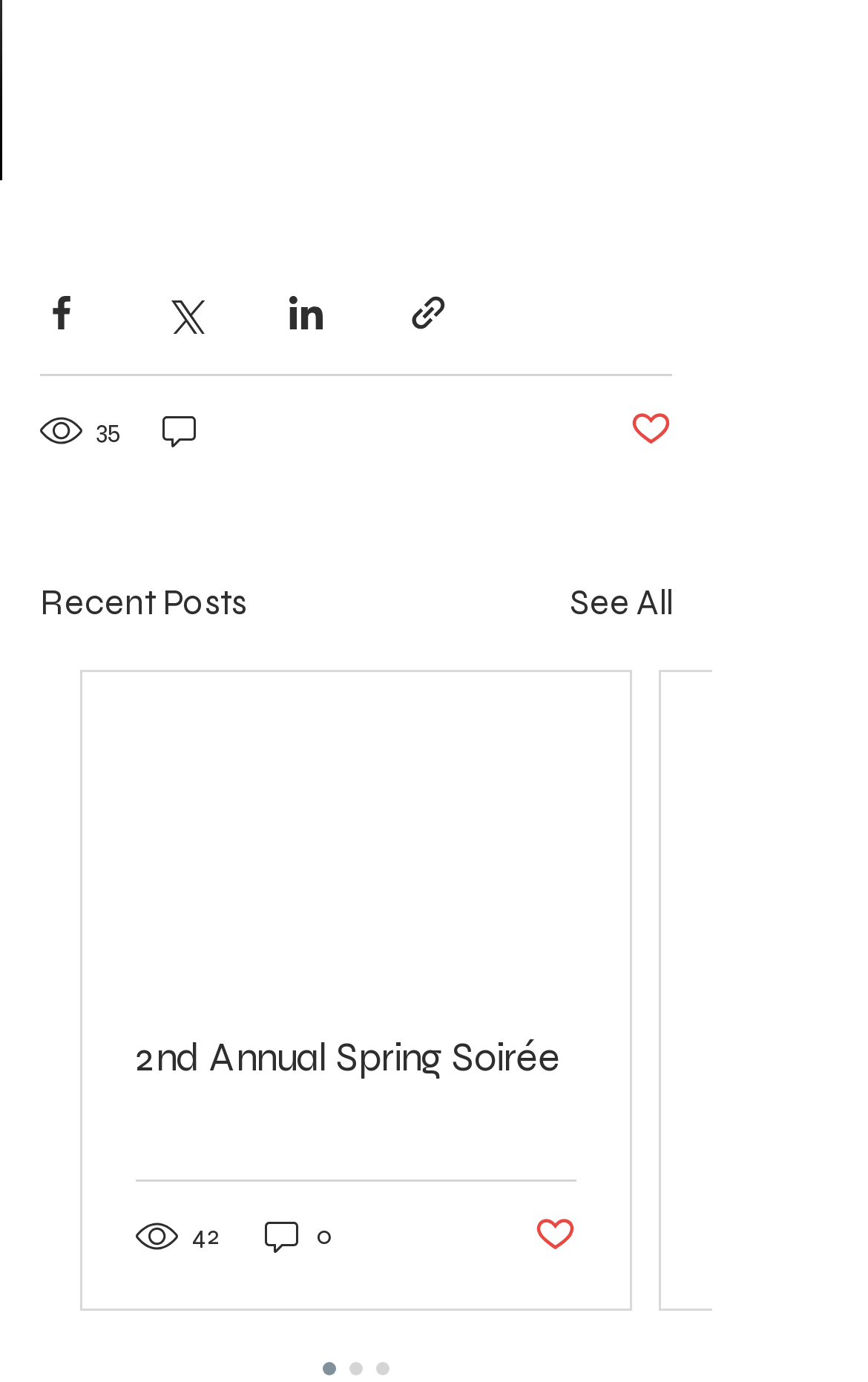Identify the bounding box of the HTML element described as: "parent_node: 35".

[0.182, 0.294, 0.236, 0.328]